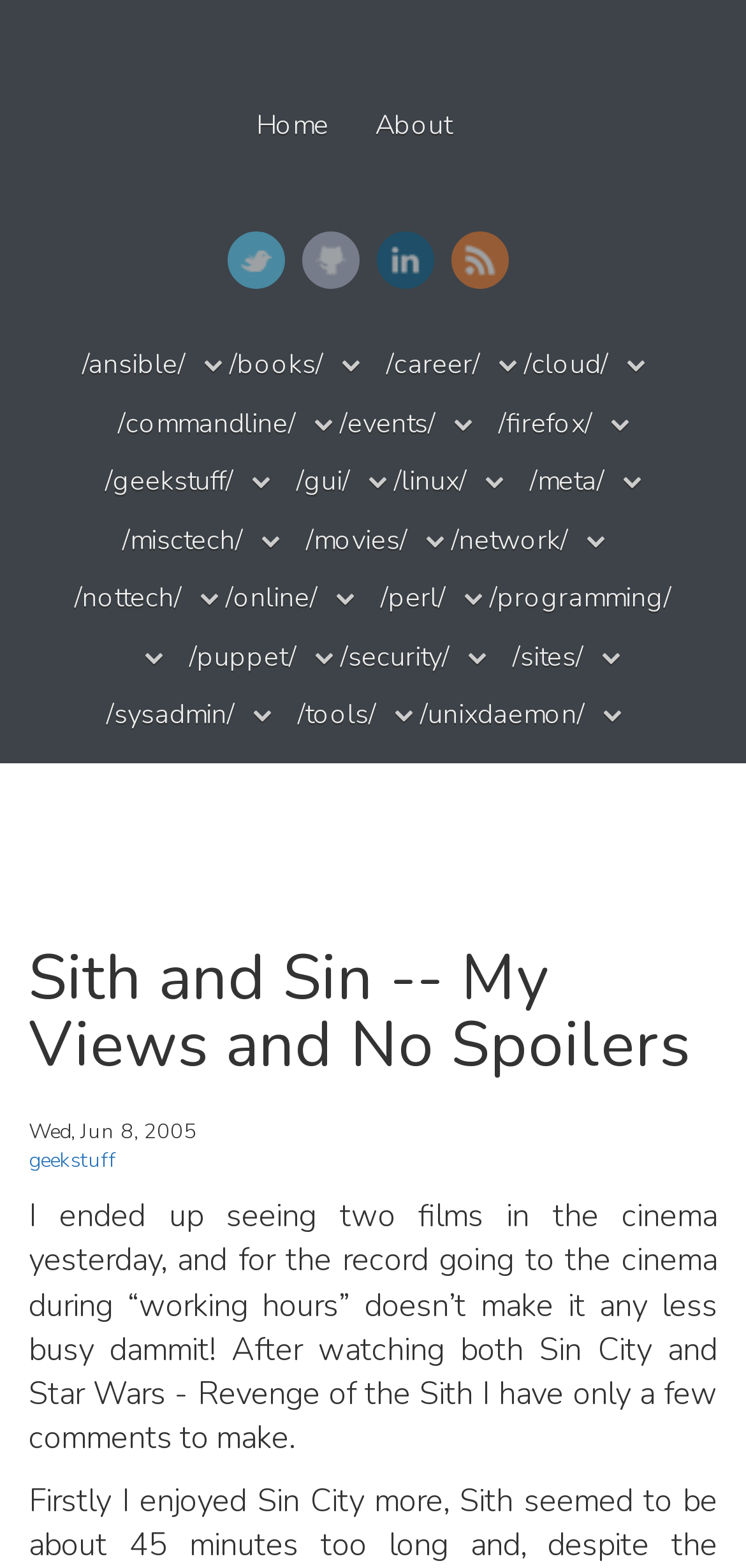What is the category of the author's post?
Answer the question with as much detail as you can, using the image as a reference.

The category of the author's post is 'geekstuff', as indicated by the link with the text 'geekstuff' below the main heading of the webpage. This link suggests that the post is related to geeky or technical topics.